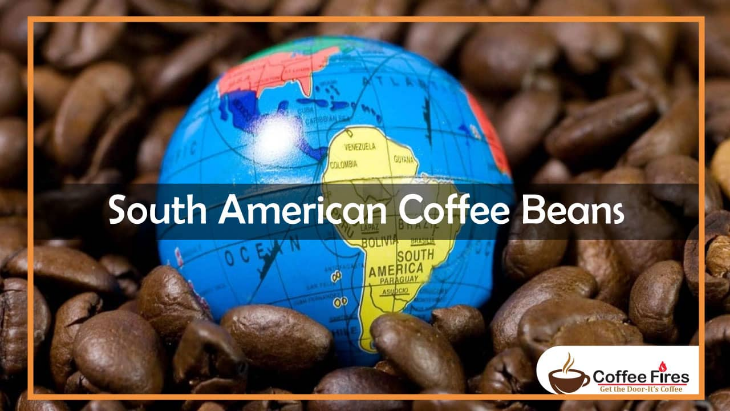Give a detailed explanation of what is happening in the image.

The image displays a close-up view of South American coffee beans, with a globe prominently featured in the foreground. The globe highlights South America and its coffee-producing countries, including Colombia and Brazil, emphasizing their notable contributions to the global coffee industry. Surrounding the globe, rich, dark coffee beans create a textured background, reinforcing the image's connection to coffee culture. Overlaid text reads "South American Coffee Beans," showcasing the focus of the content, while a logo from Coffee Fires appears in the bottom right corner, inviting viewers to explore more about coffee. This captivating visual captures the essence of South America's renowned coffee landscape.